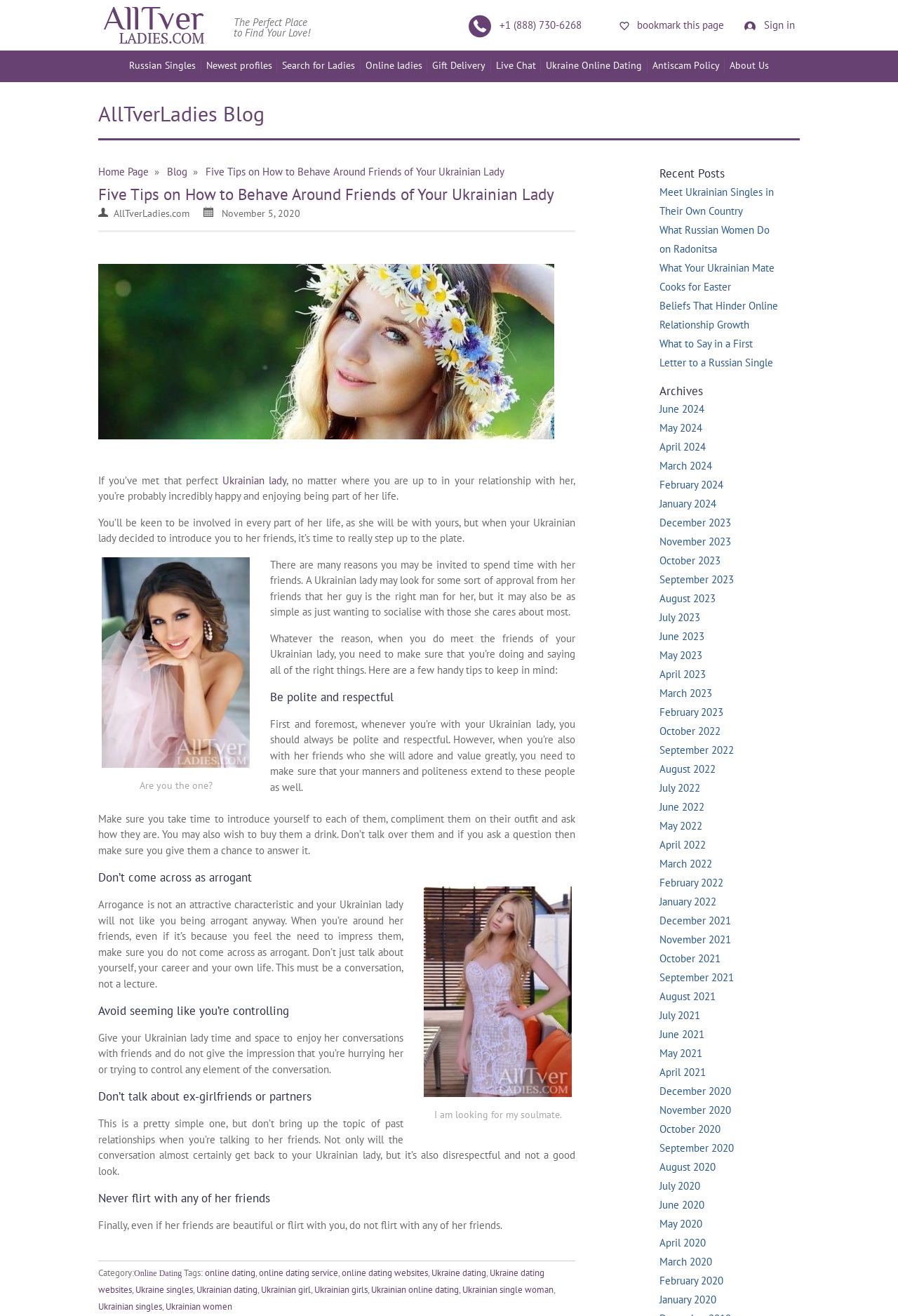What is the topic of the blog post?
Provide a fully detailed and comprehensive answer to the question.

The topic of the blog post can be determined by reading the heading 'Five Tips on How to Behave Around Friends of Your Ukrainian Lady' and the subsequent paragraphs that provide tips on how to behave when meeting the friends of a Ukrainian lady.